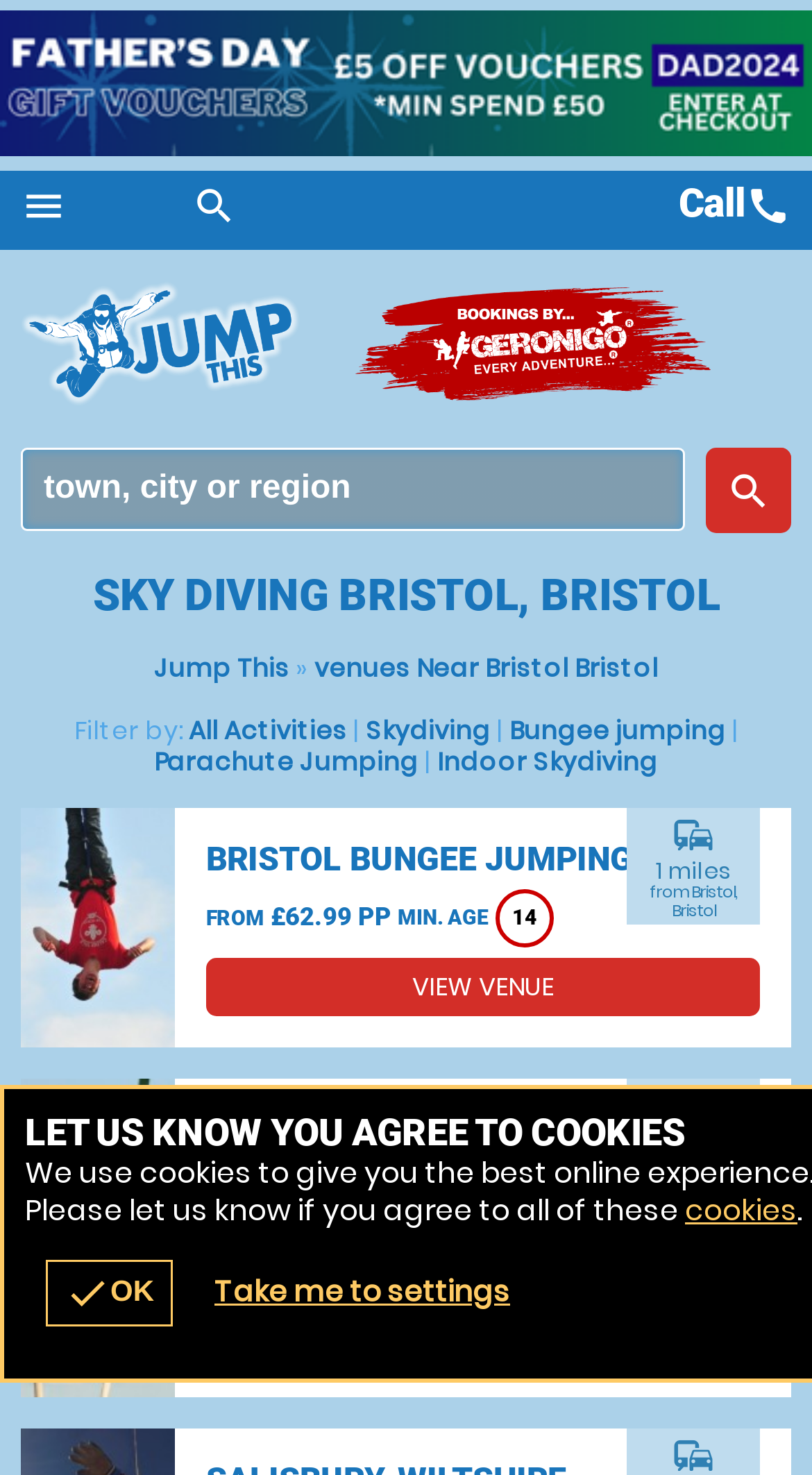Please identify the bounding box coordinates of the element I should click to complete this instruction: 'Filter by indoor skydiving'. The coordinates should be given as four float numbers between 0 and 1, like this: [left, top, right, bottom].

[0.538, 0.504, 0.81, 0.528]